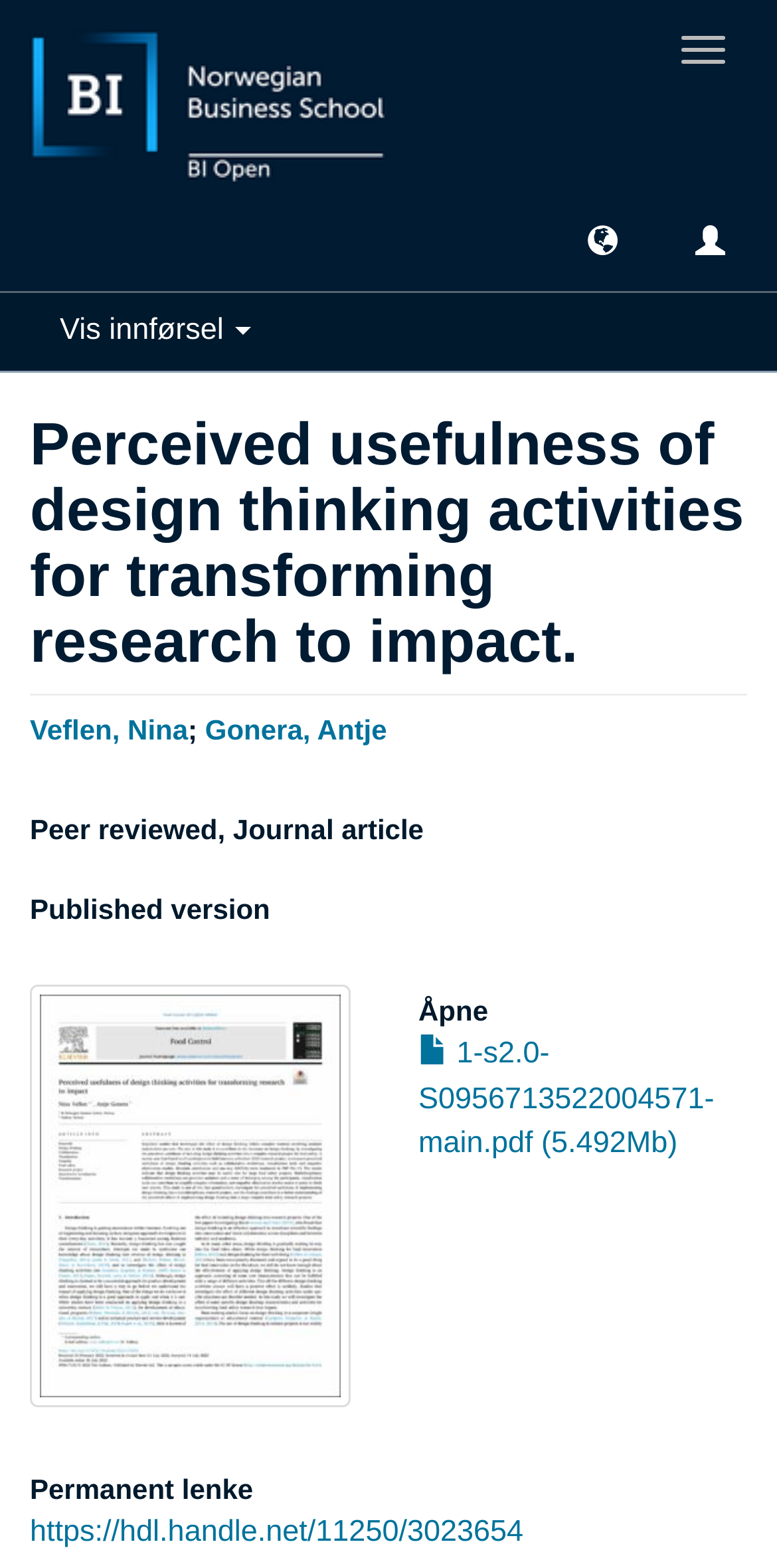What is the purpose of the 'Åpne' button?
Analyze the image and provide a thorough answer to the question.

I found the 'Åpne' button next to the thumbnail and the PDF link, which suggests that the purpose of the 'Åpne' button is to open the PDF.